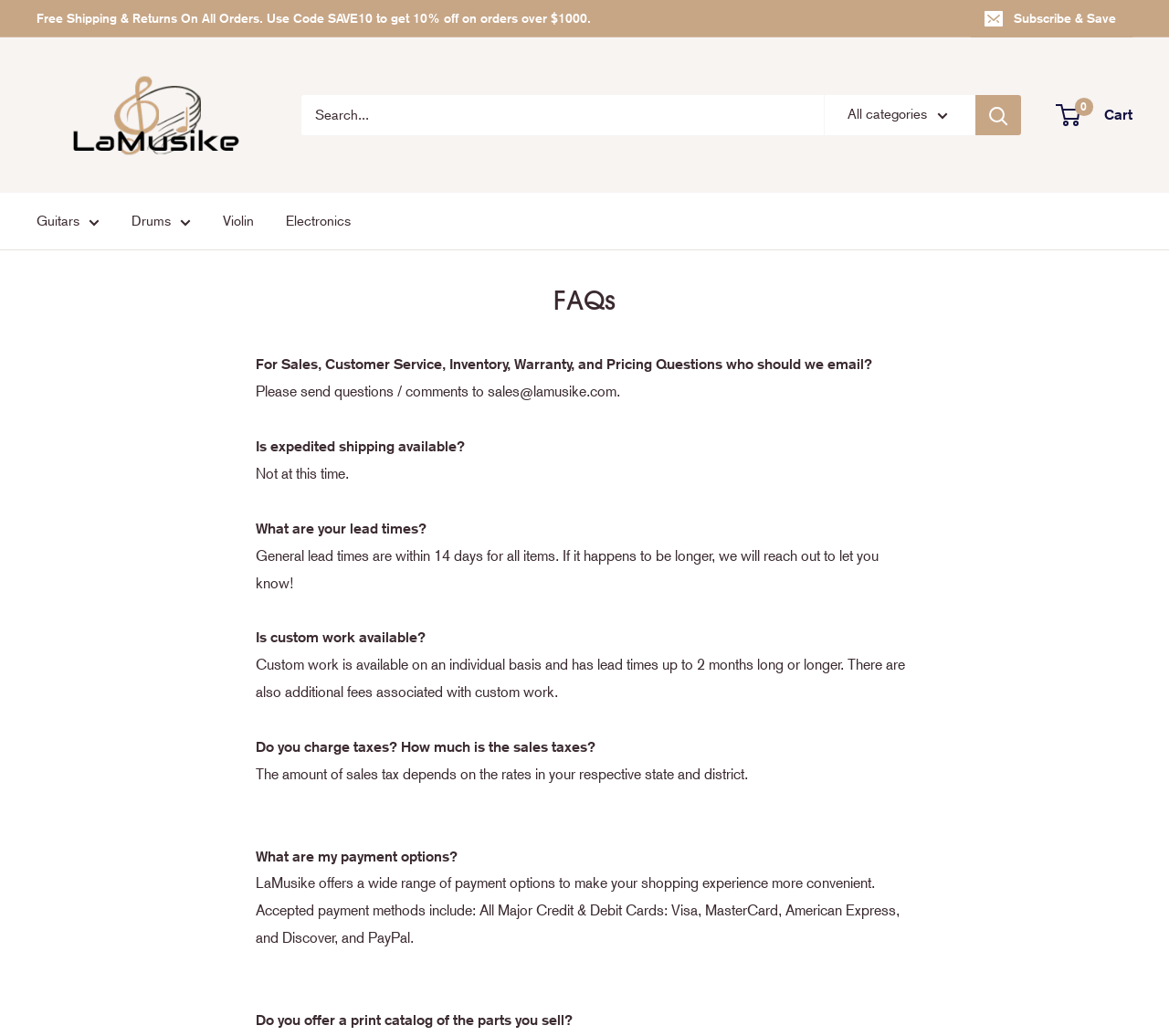Determine the bounding box coordinates of the element that should be clicked to execute the following command: "Subscribe to newsletter".

[0.83, 0.0, 0.969, 0.035]